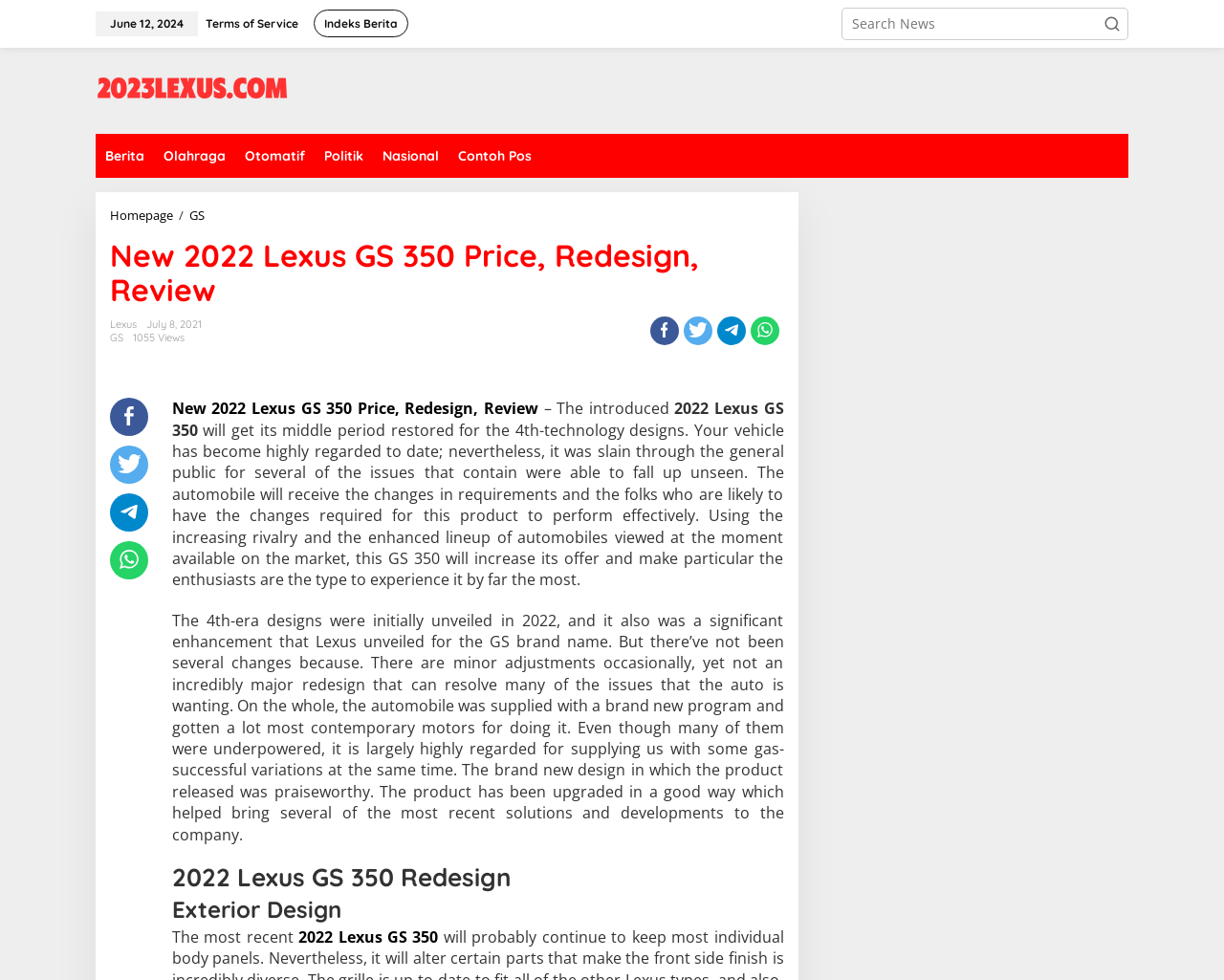Determine the bounding box for the UI element described here: "Otomatif".

[0.192, 0.137, 0.257, 0.181]